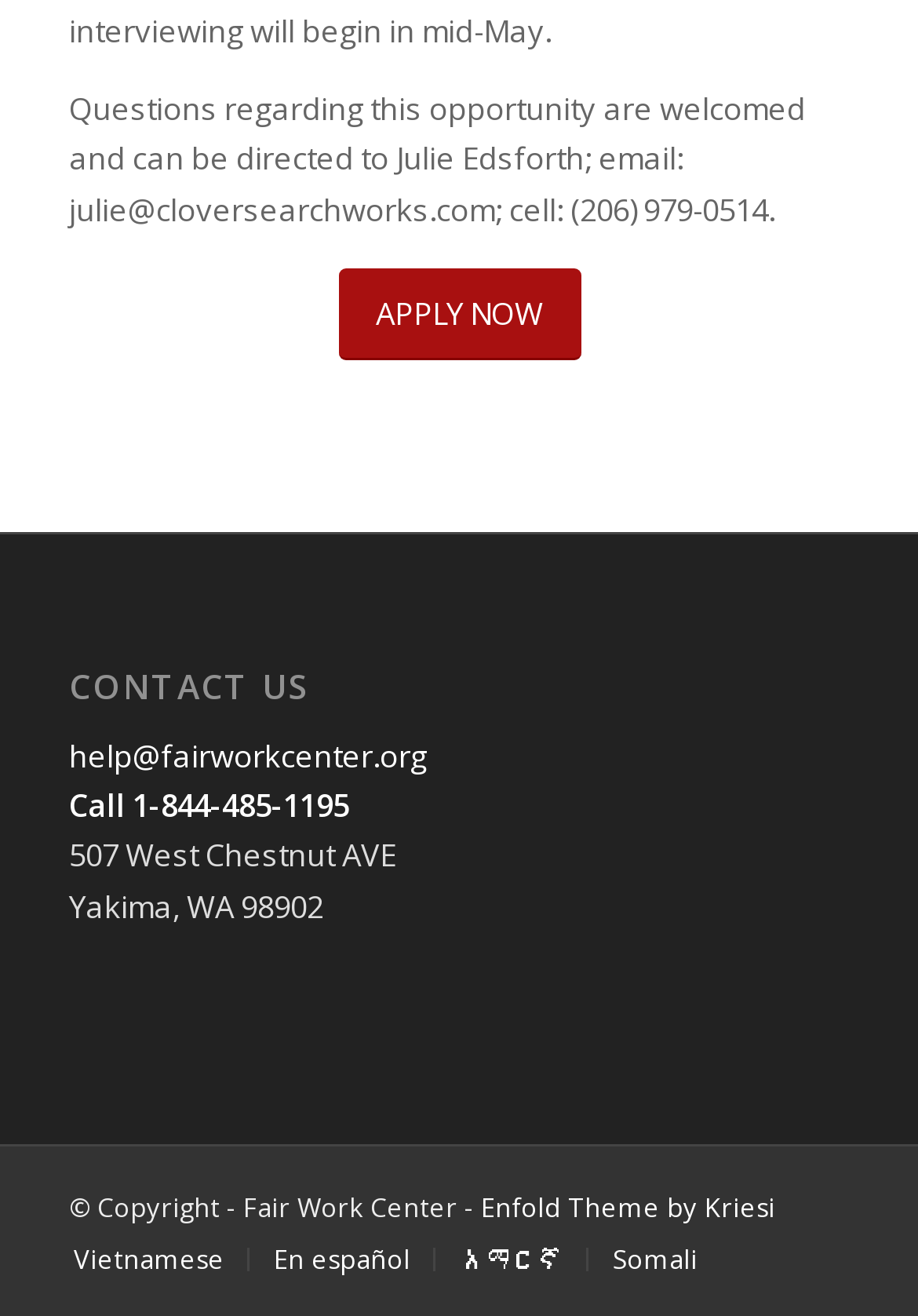Look at the image and write a detailed answer to the question: 
What is the address of Fair Work Center?

The address of Fair Work Center is provided in the static text elements under the 'CONTACT US' heading, which includes the street address, 507 West Chestnut AVE, and the city, state, and zip code, Yakima, WA 98902.